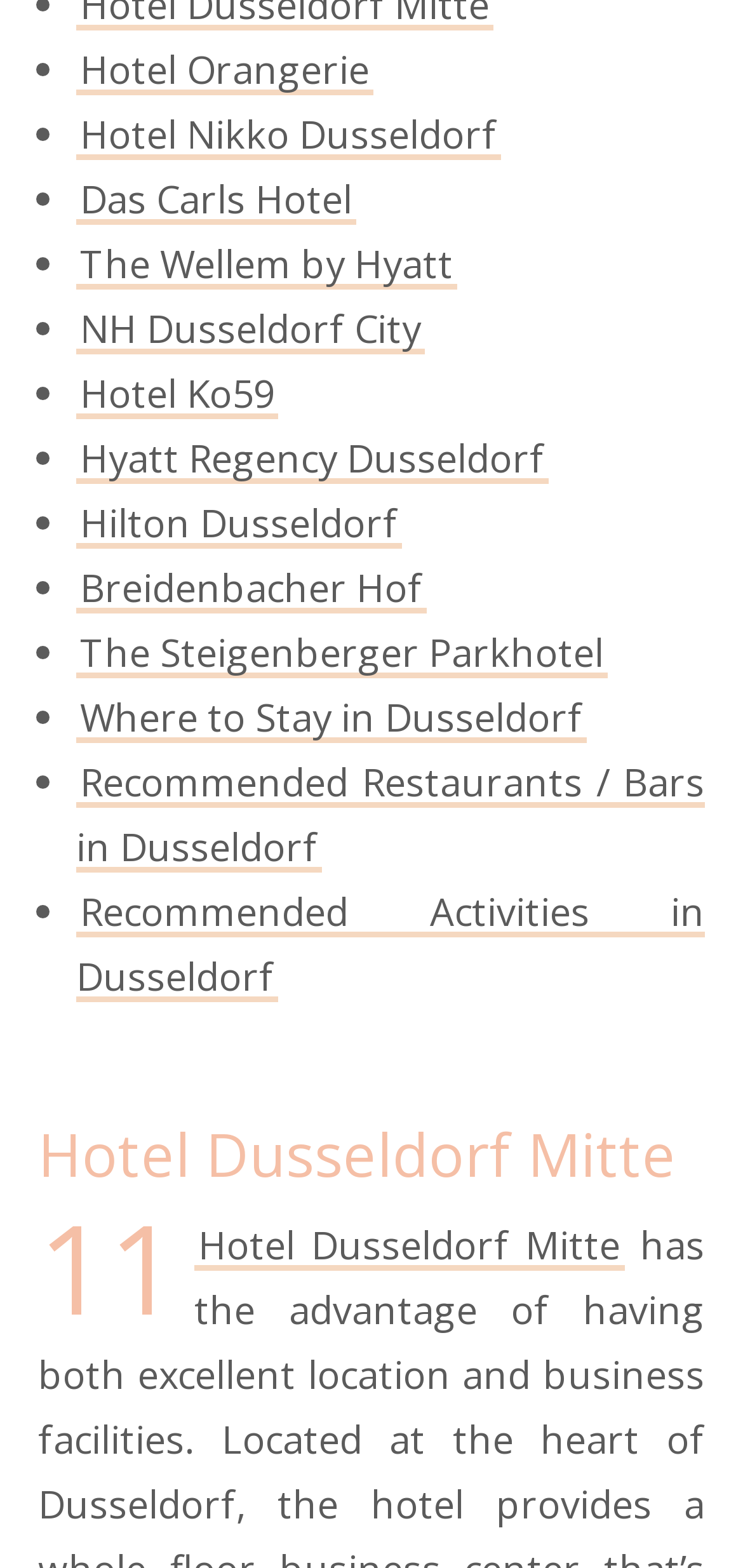Is there a heading on the page?
Using the image as a reference, answer with just one word or a short phrase.

Yes